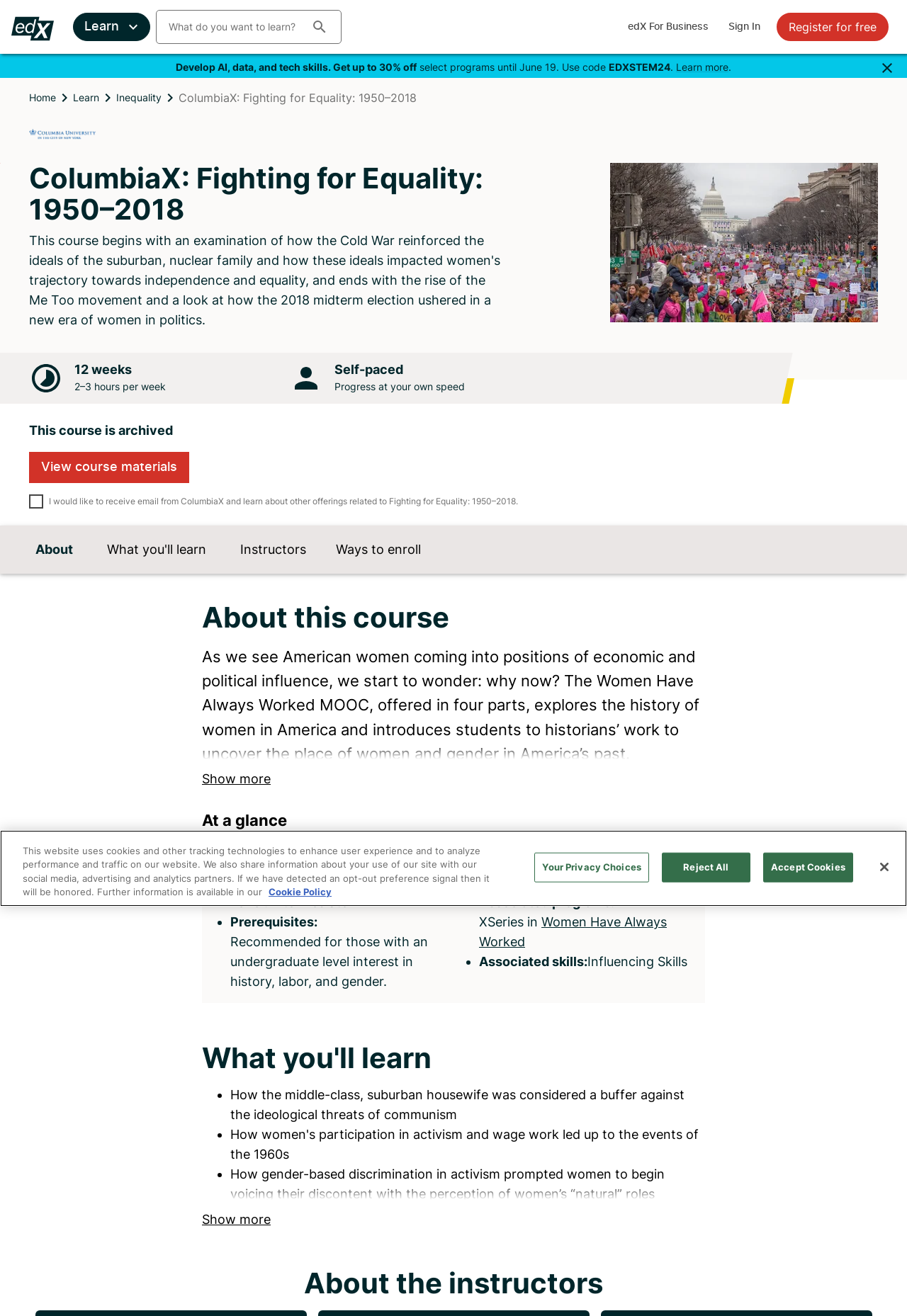Highlight the bounding box coordinates of the element you need to click to perform the following instruction: "Call the 24-Hour Commercial Hail & Hurricane Hotline."

None